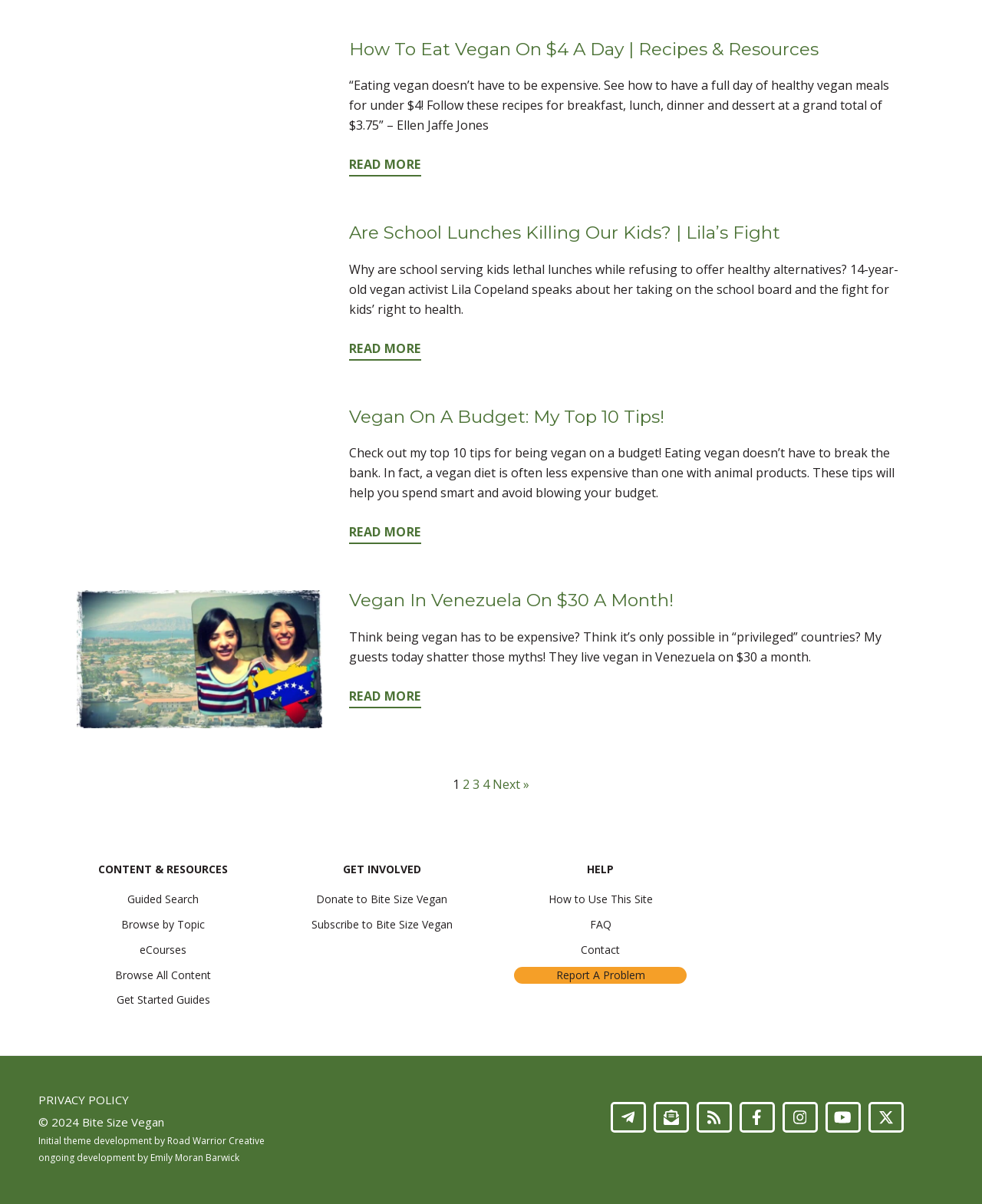Identify the bounding box coordinates of the region that should be clicked to execute the following instruction: "Read more about how to eat vegan on $4 a day".

[0.355, 0.13, 0.429, 0.147]